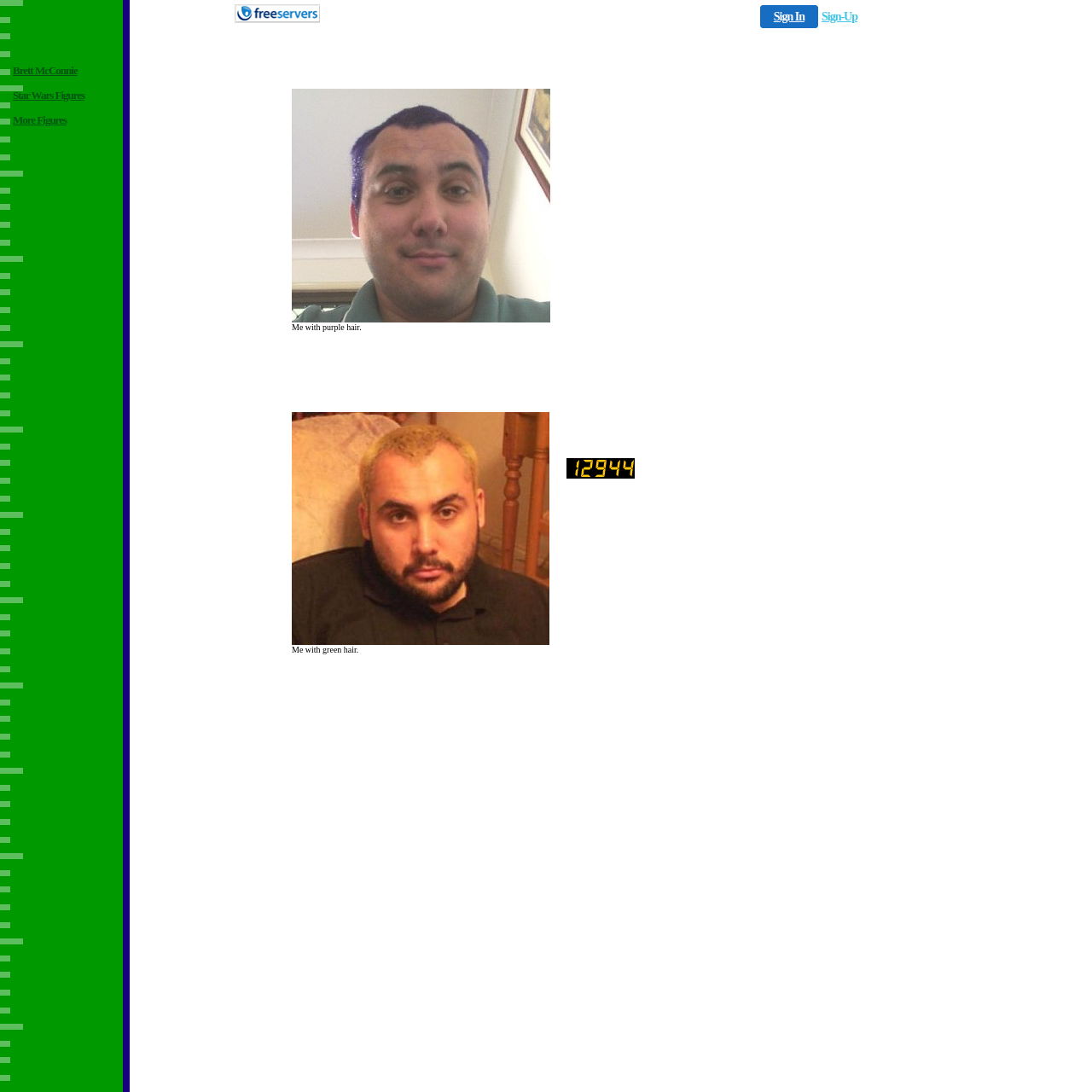Determine the bounding box coordinates of the UI element that matches the following description: "Sign In". The coordinates should be four float numbers between 0 and 1 in the format [left, top, right, bottom].

[0.696, 0.005, 0.749, 0.026]